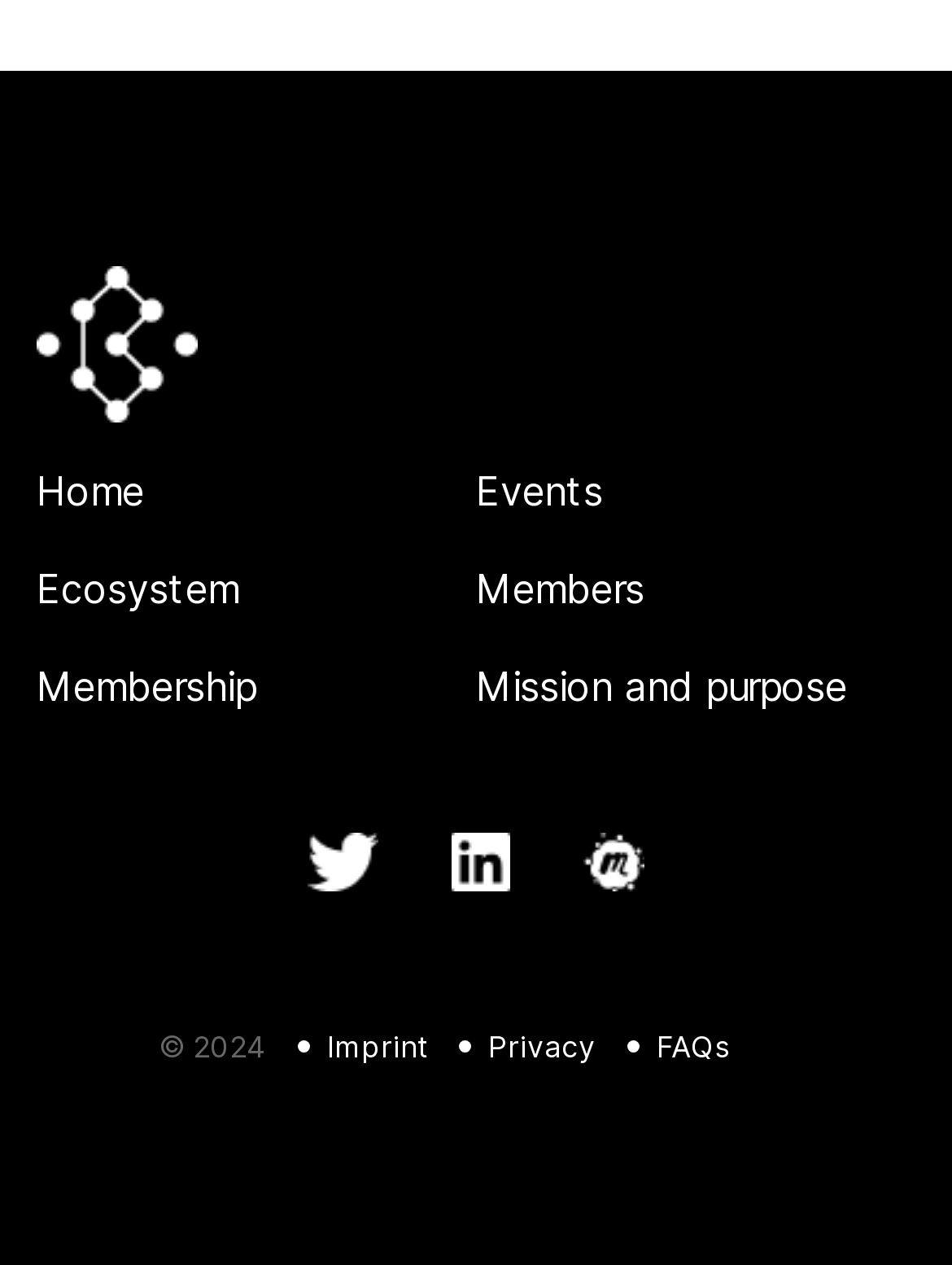Respond to the following question with a brief word or phrase:
What is the first menu item?

Home